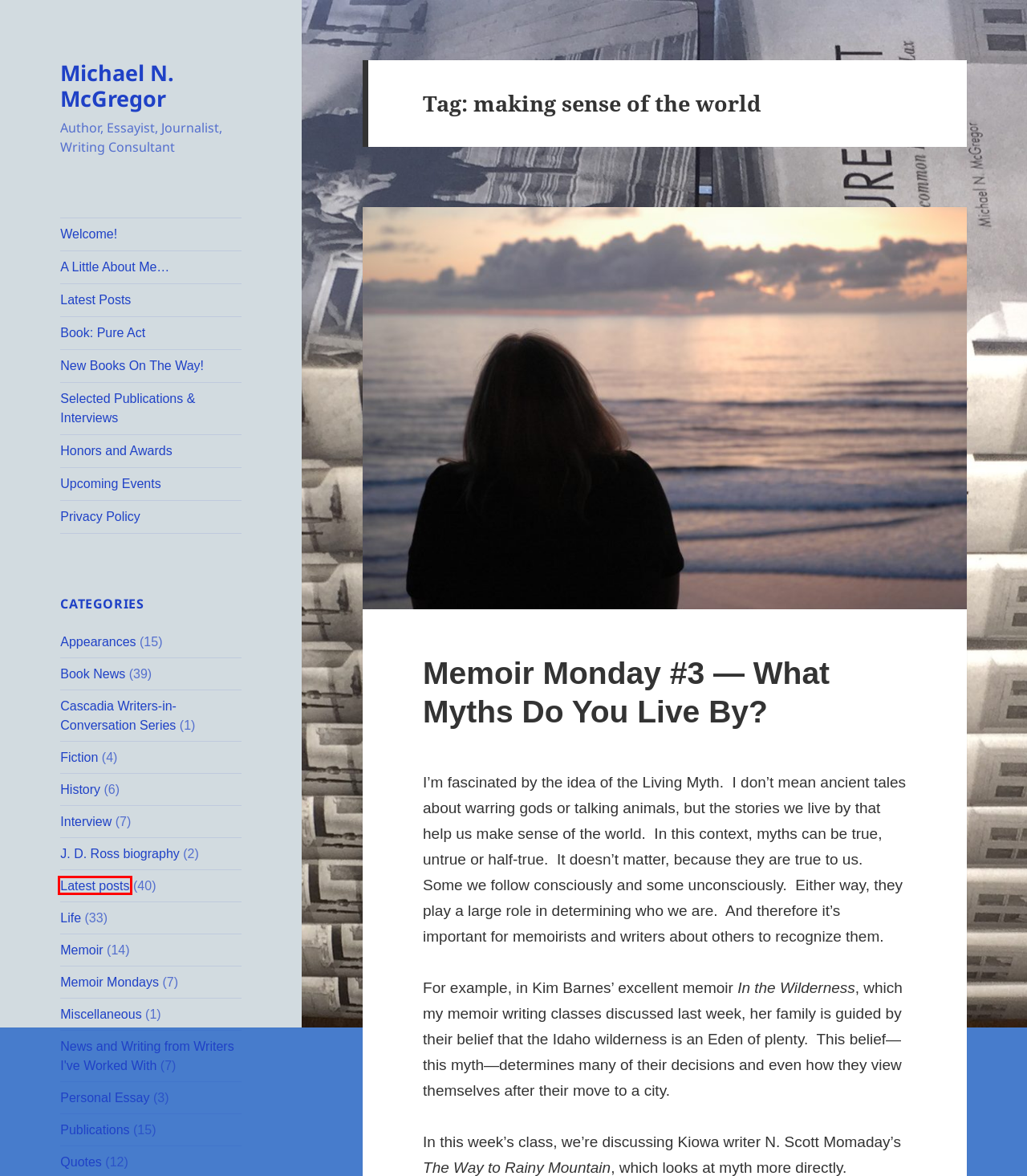Review the screenshot of a webpage which includes a red bounding box around an element. Select the description that best fits the new webpage once the element in the bounding box is clicked. Here are the candidates:
A. Latest posts – Michael N. McGregor
B. Personal Essay – Michael N. McGregor
C. Latest Posts – Michael N. McGregor
D. New Books On The Way! – Michael N. McGregor
E. J. D. Ross biography – Michael N. McGregor
F. Privacy Policy – Michael N. McGregor
G. Cascadia Writers-in-Conversation Series – Michael N. McGregor
H. Miscellaneous – Michael N. McGregor

A